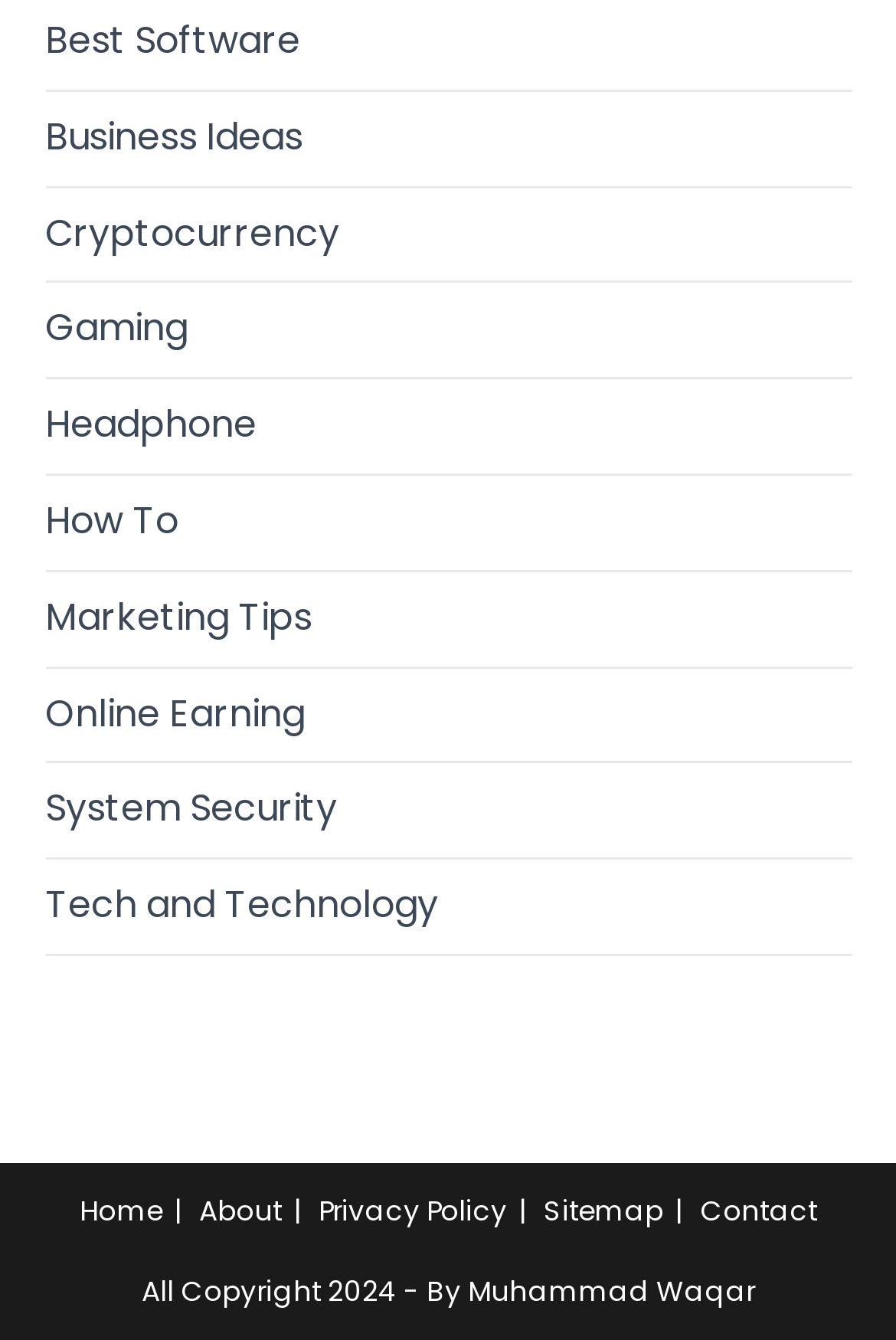Respond to the question below with a concise word or phrase:
What is the purpose of the 'Contact' link?

To contact the website owner